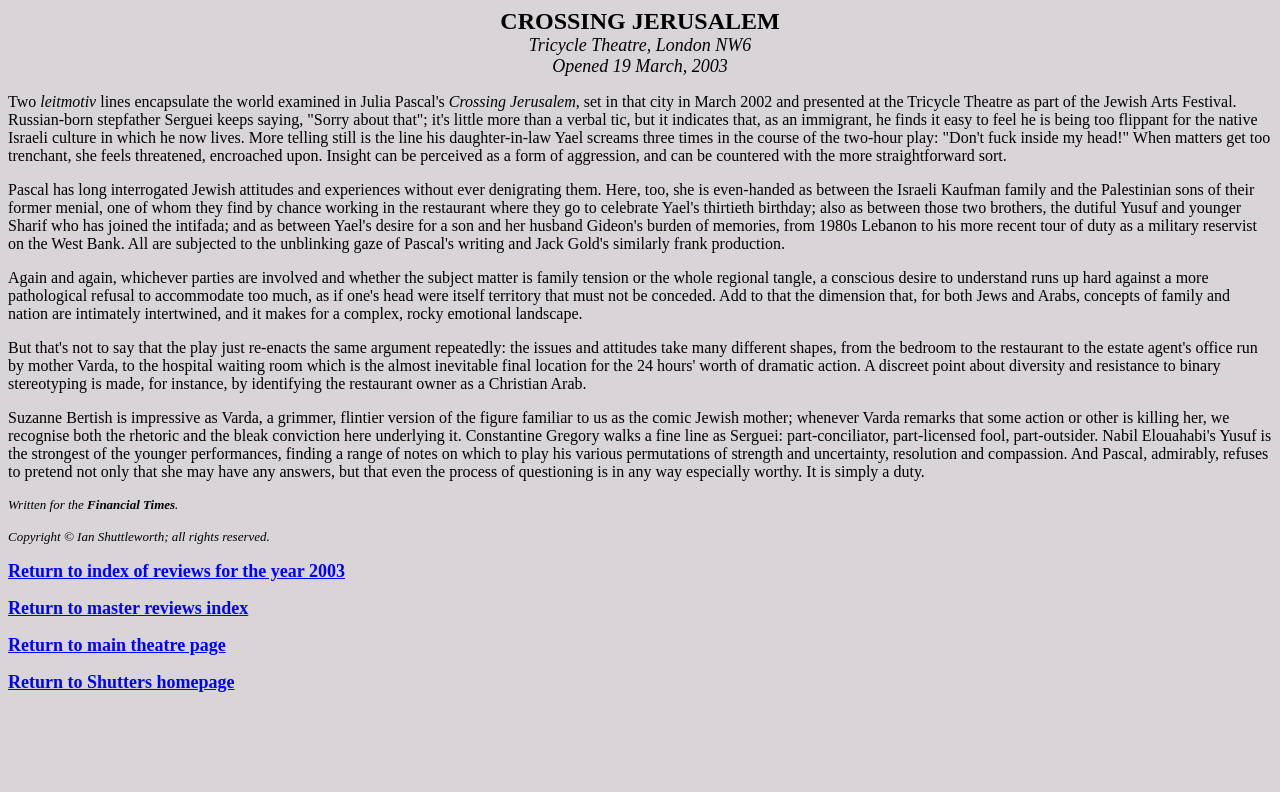What is the year in which the play opened?
Your answer should be a single word or phrase derived from the screenshot.

2003